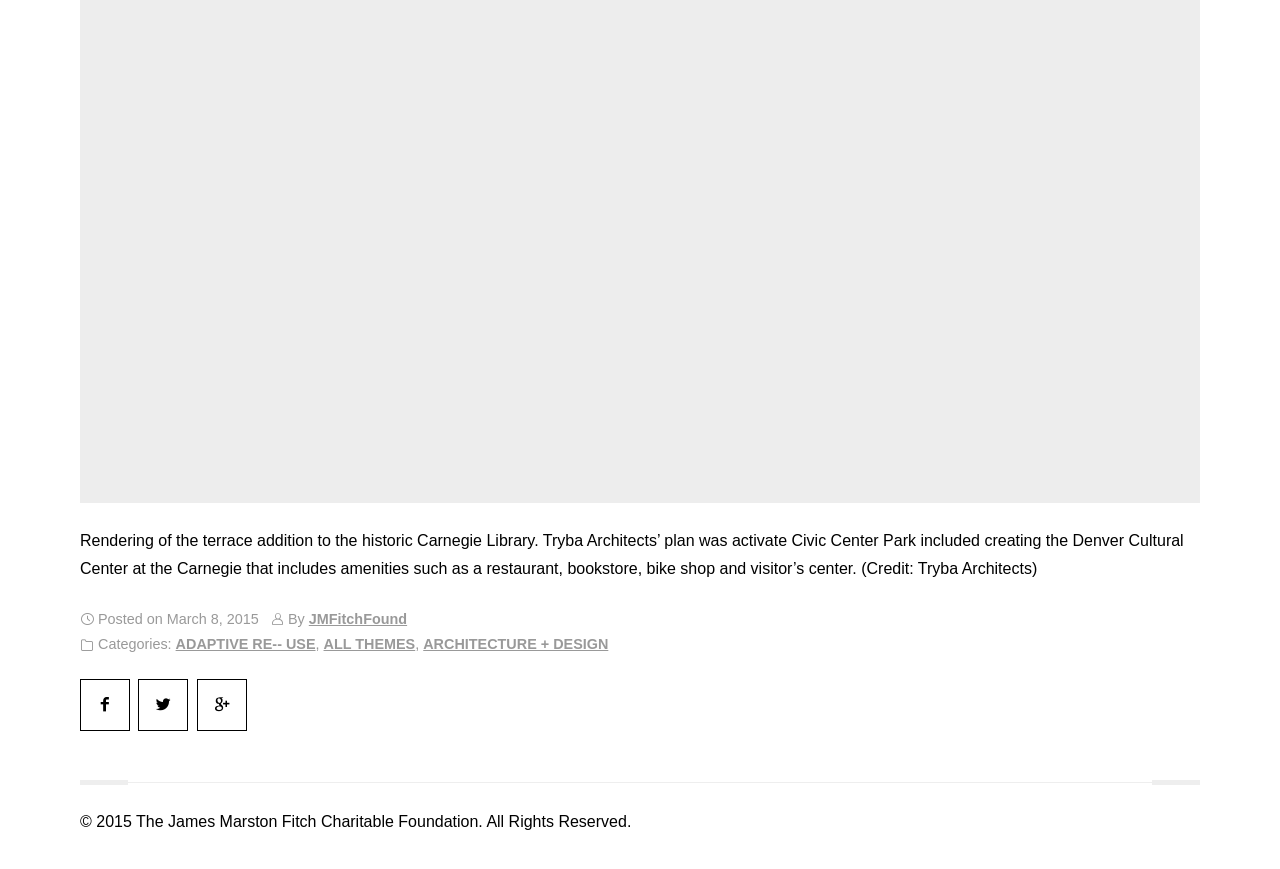What is the purpose of the plan mentioned?
Please give a detailed answer to the question using the information shown in the image.

The purpose of the plan mentioned is obtained from the StaticText element with the OCR text 'Rendering of the terrace addition to the historic Carnegie Library. Tryba Architects’ plan was activate Civic Center Park included creating the Denver Cultural Center at the Carnegie that includes amenities such as a restaurant, bookstore, bike shop and visitor’s center.'